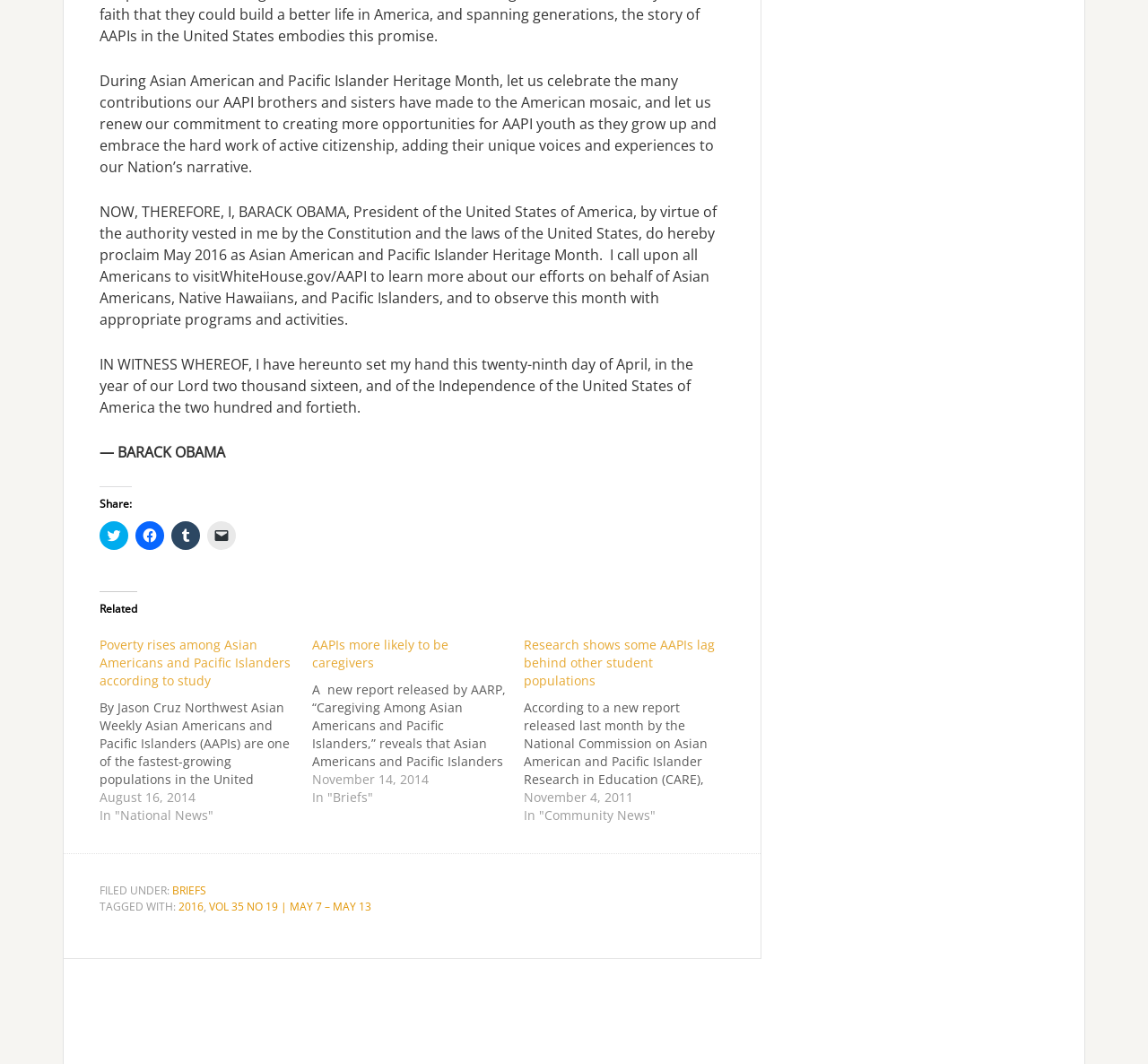From the element description Briefs, predict the bounding box coordinates of the UI element. The coordinates must be specified in the format (top-left x, top-left y, bottom-right x, bottom-right y) and should be within the 0 to 1 range.

[0.15, 0.829, 0.18, 0.844]